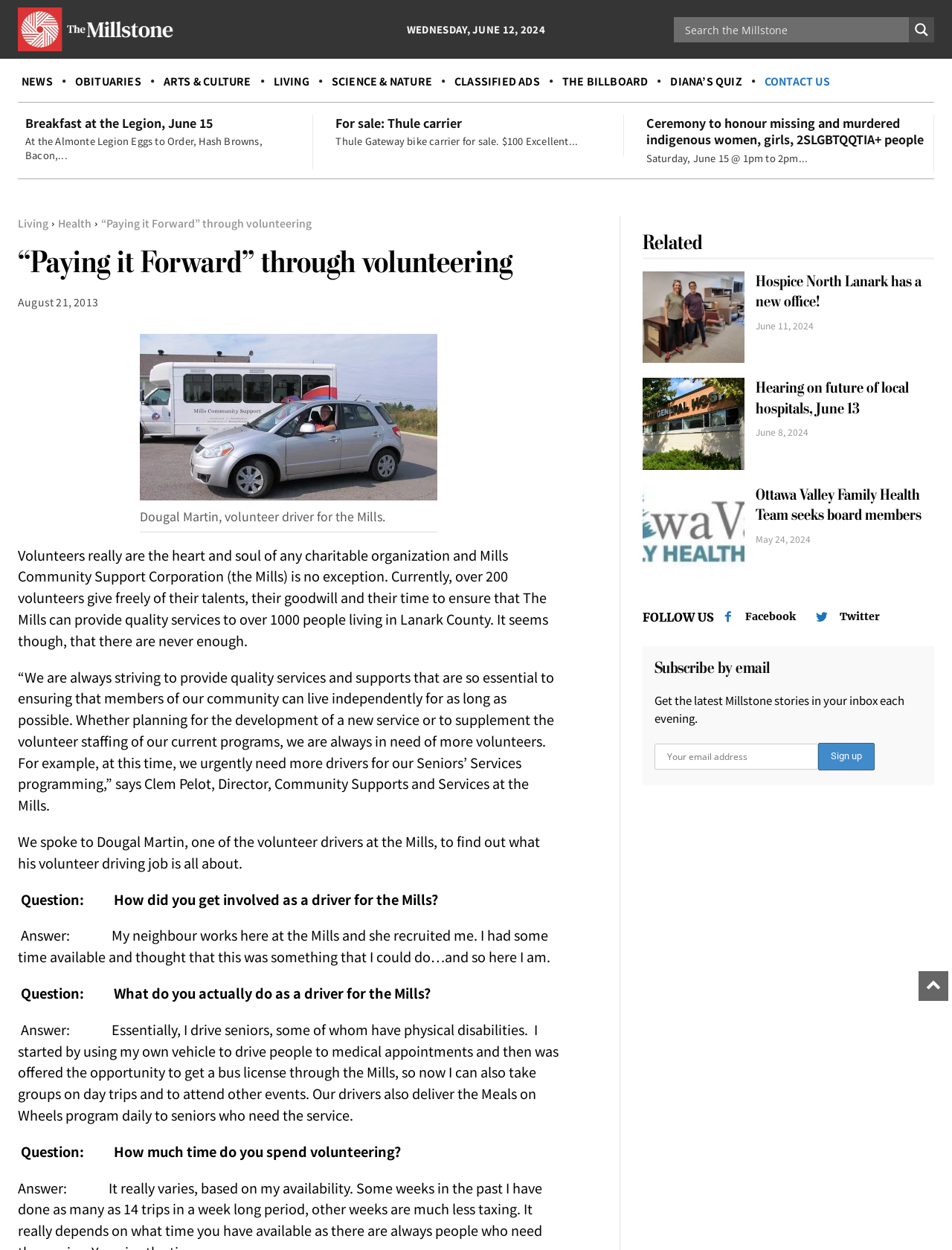Convey a detailed summary of the webpage, mentioning all key elements.

The webpage is from "The Millstone" and has a prominent logo at the top left corner. Below the logo, there is a horizontal navigation menu with links to various sections such as "NEWS", "OBITUARIES", "ARTS & CULTURE", and more. 

To the right of the navigation menu, there is a search form with a search input field and a search magnifier button. 

The main content of the webpage is divided into several sections. The first section has a heading "Breakfast at the Legion, June 15" and a brief description of the event. Below this, there are two more sections with headings "For sale: Thule carrier" and "Ceremony to honour missing and murdered indigenous women, girls, 2SLGBTQQTIA+ people", each with a brief description.

The main article on the webpage is titled "“Paying it Forward” through volunteering" and has a subheading "Volunteers really are the heart and soul of any charitable organization and Mills Community Support Corporation (the Mills) is no exception." The article discusses the importance of volunteers at the Mills and features an interview with Dougal Martin, a volunteer driver. The interview is divided into several questions and answers, with topics such as how Dougal got involved as a driver, what his job entails, and how much time he spends volunteering.

To the right of the main article, there is a section titled "Related" with links to several related articles, including "Hospice North Lanark has a new office!", "Hearing on future of local hospitals, June 13", and "Ottawa Valley Family Health Team seeks board members". Each link has a brief description and a timestamp.

At the bottom of the webpage, there is a section with social media links to Facebook and Twitter, as well as a section to subscribe to the newsletter by email.